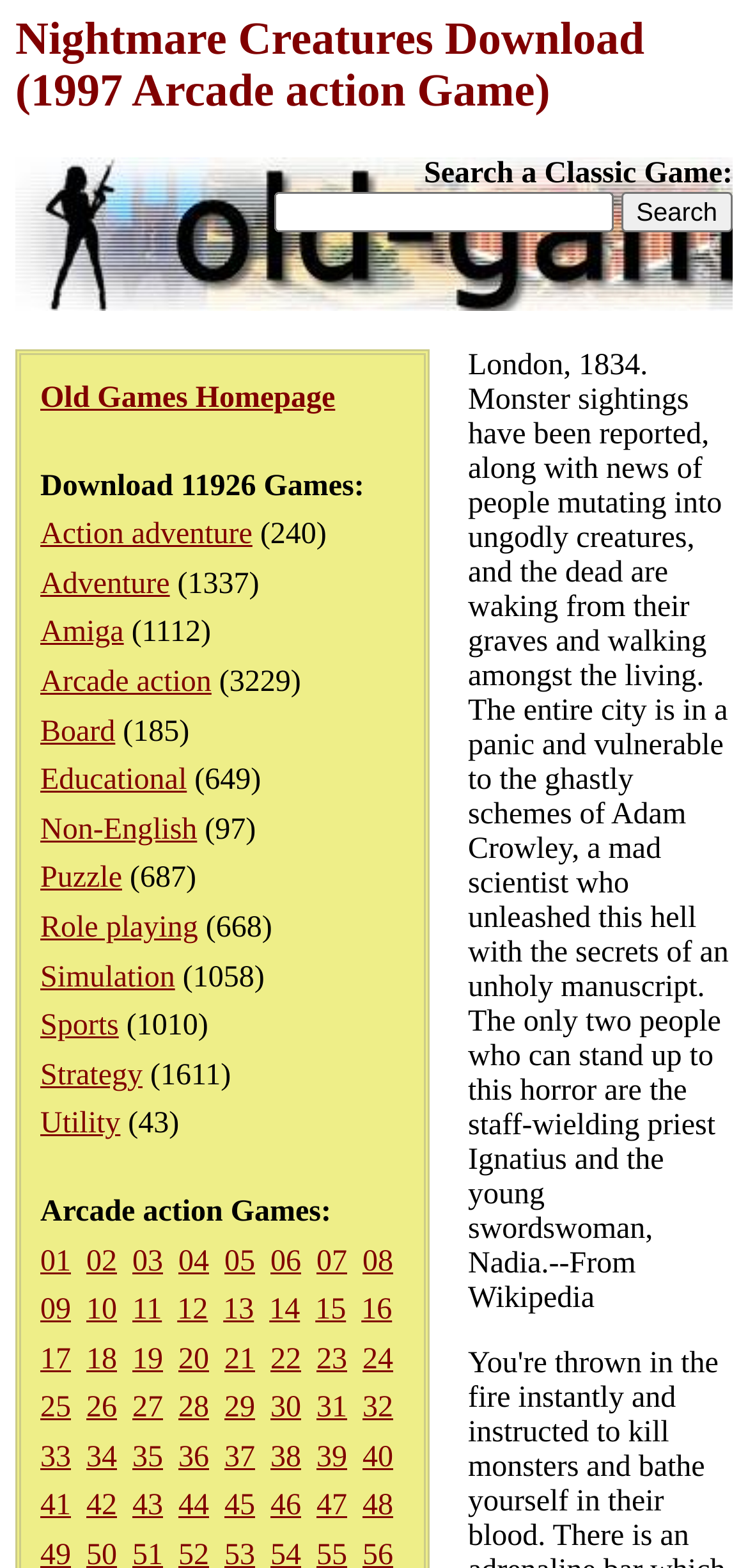Using floating point numbers between 0 and 1, provide the bounding box coordinates in the format (top-left x, top-left y, bottom-right x, bottom-right y). Locate the UI element described here: Old Games Homepage

[0.054, 0.244, 0.448, 0.264]